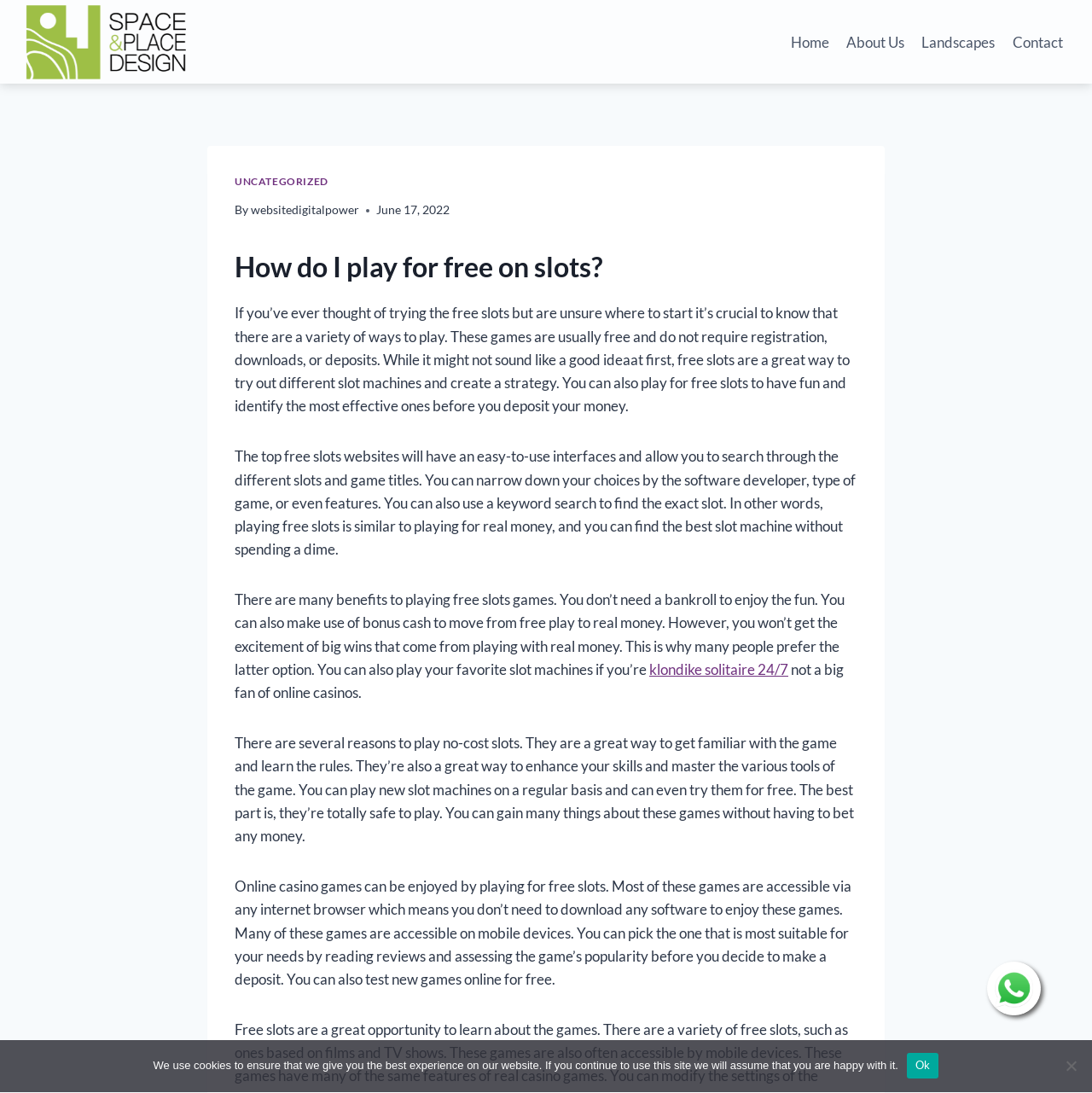Identify the bounding box coordinates of the clickable region to carry out the given instruction: "Click the 'Home' link".

[0.716, 0.02, 0.767, 0.057]